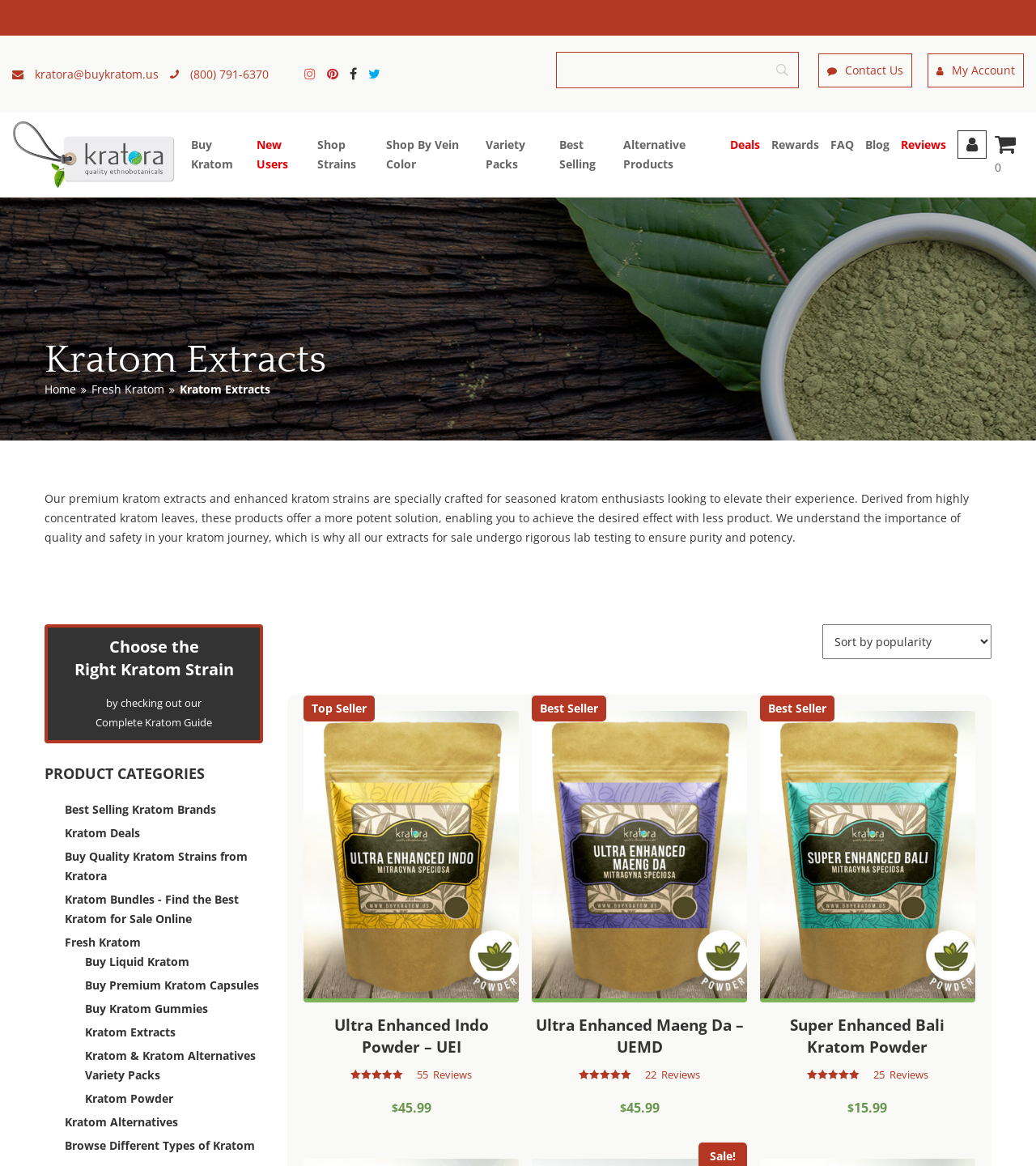What is the price of 'Ultra Enhanced Indo Powder – UEI'?
Please elaborate on the answer to the question with detailed information.

I found the price of 'Ultra Enhanced Indo Powder – UEI' by looking at the product description and finding the price listed as '$45.99'.